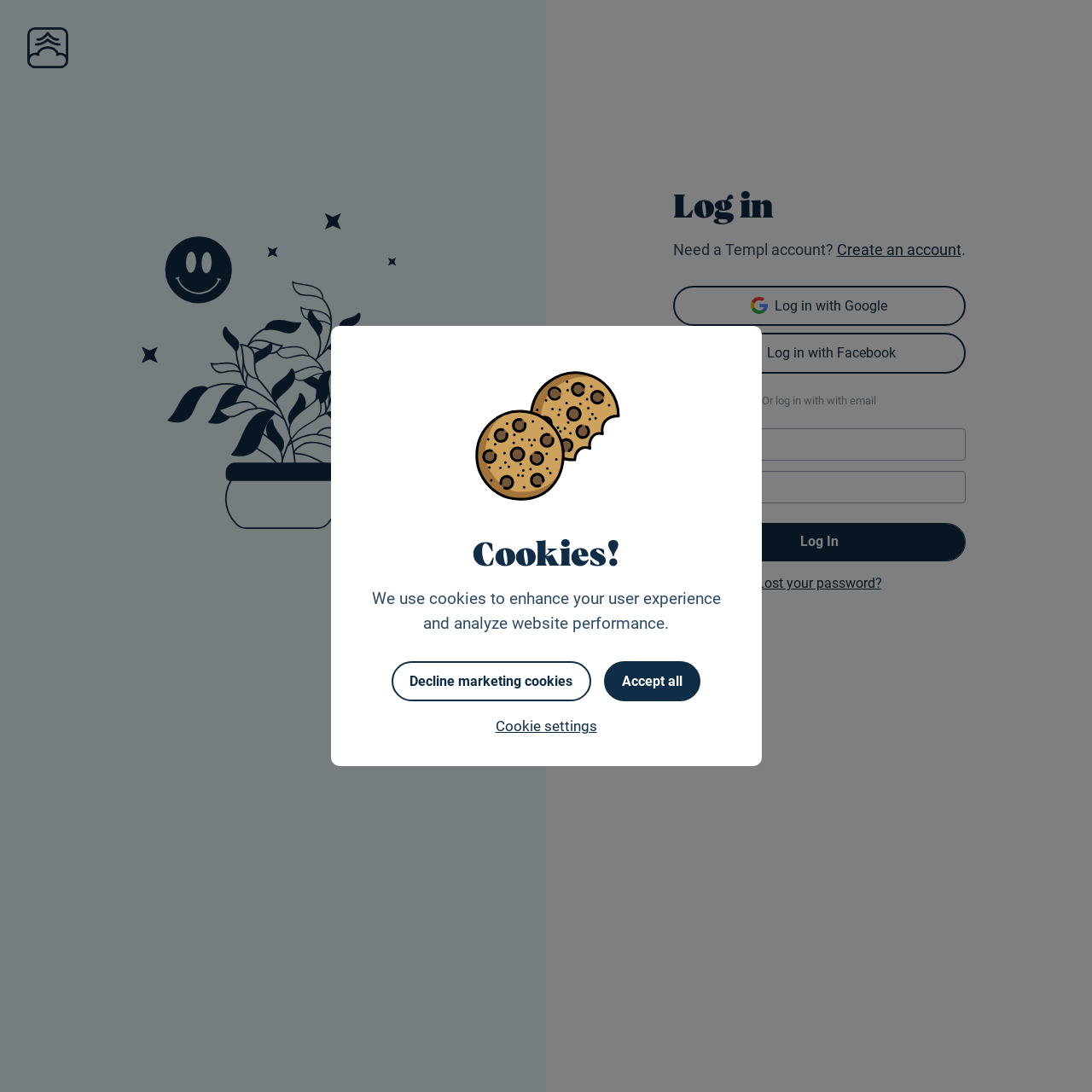Please find and report the bounding box coordinates of the element to click in order to perform the following action: "Click Log In". The coordinates should be expressed as four float numbers between 0 and 1, in the format [left, top, right, bottom].

[0.616, 0.479, 0.884, 0.514]